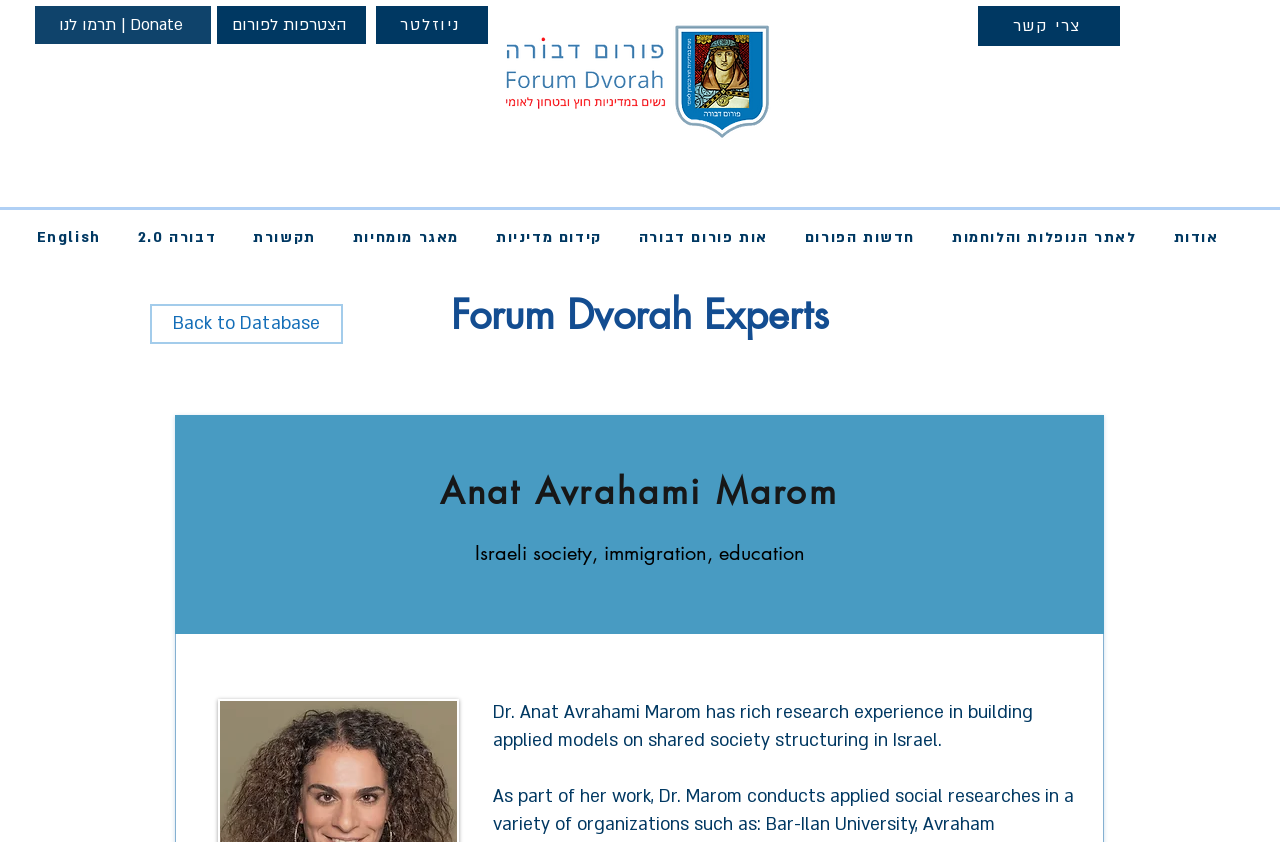Determine the bounding box coordinates of the region I should click to achieve the following instruction: "Visit the forum". Ensure the bounding box coordinates are four float numbers between 0 and 1, i.e., [left, top, right, bottom].

[0.17, 0.007, 0.286, 0.052]